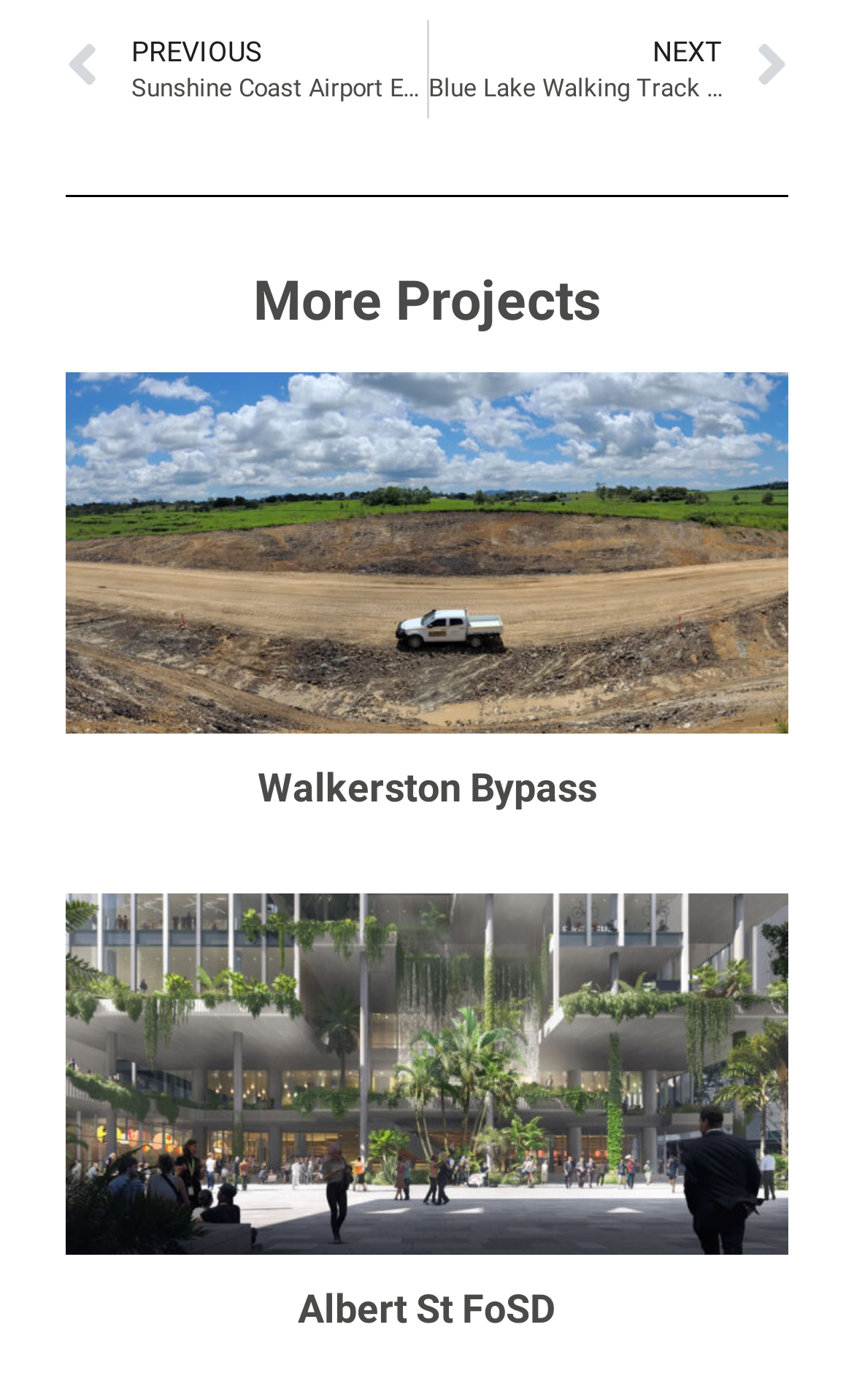Analyze the image and deliver a detailed answer to the question: What is the name of the project with the link 'Walkerston Bypass'?

The link 'Walkerston Bypass' is located within an article element, and the heading above it is also 'Walkerston Bypass', so I can conclude that the name of the project is Walkerston Bypass.